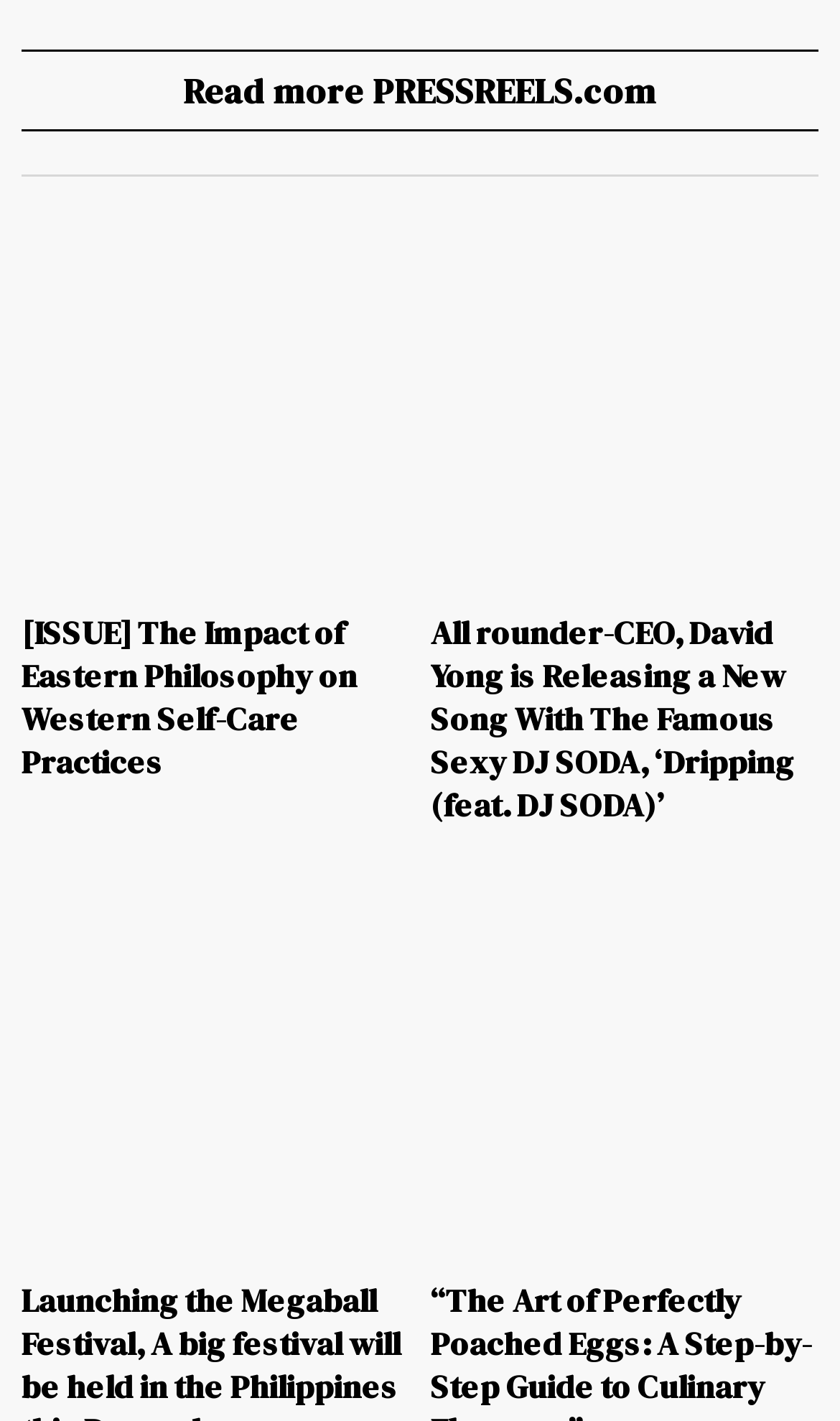Is there a link about a festival in the Philippines?
Based on the image, give a concise answer in the form of a single word or short phrase.

Yes